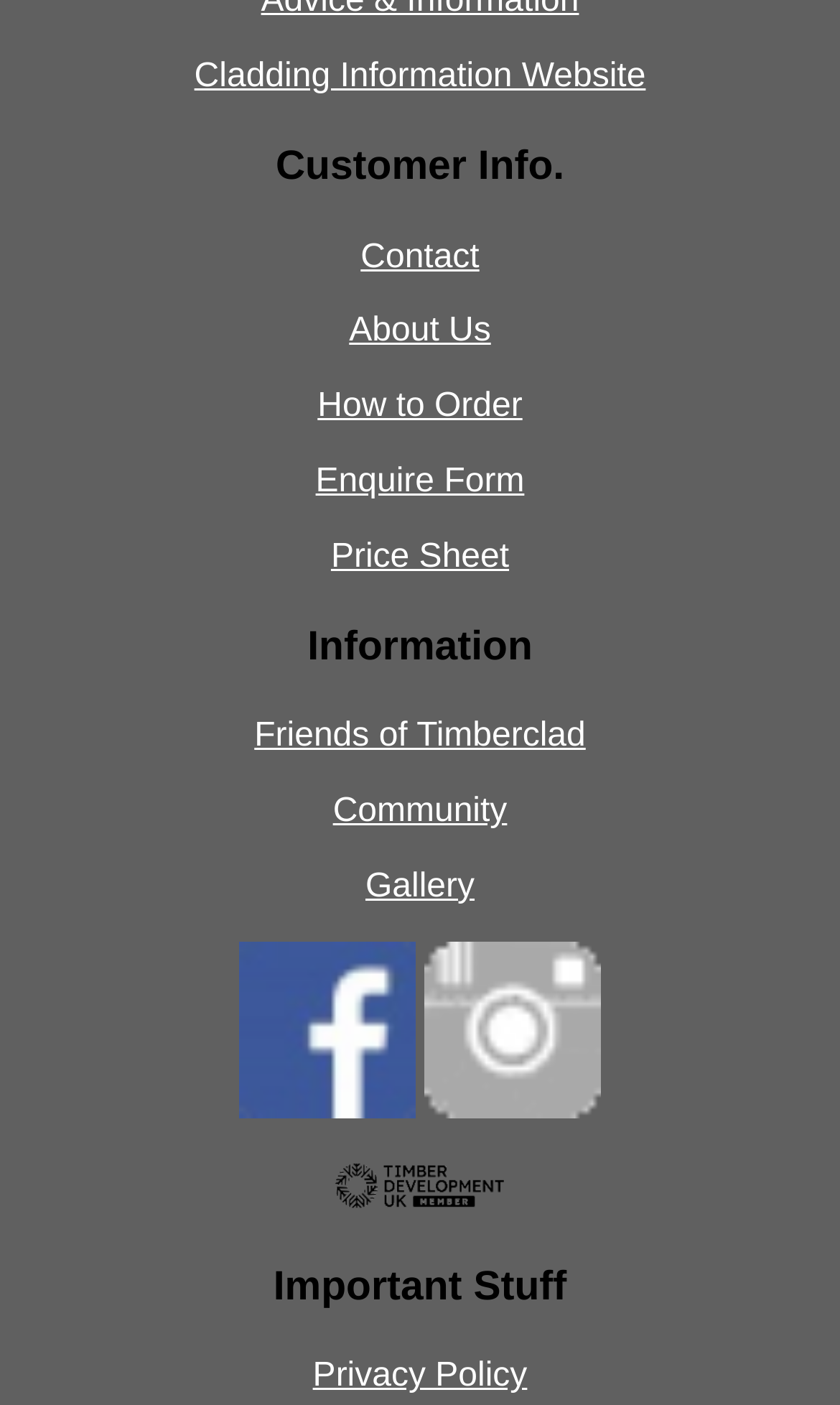How many social media links are on the webpage?
From the details in the image, provide a complete and detailed answer to the question.

There are two social media links on the webpage: 'link to Timberclad facebook page' at [0.283, 0.776, 0.495, 0.801] and 'Intergram logo' at [0.505, 0.776, 0.717, 0.801].